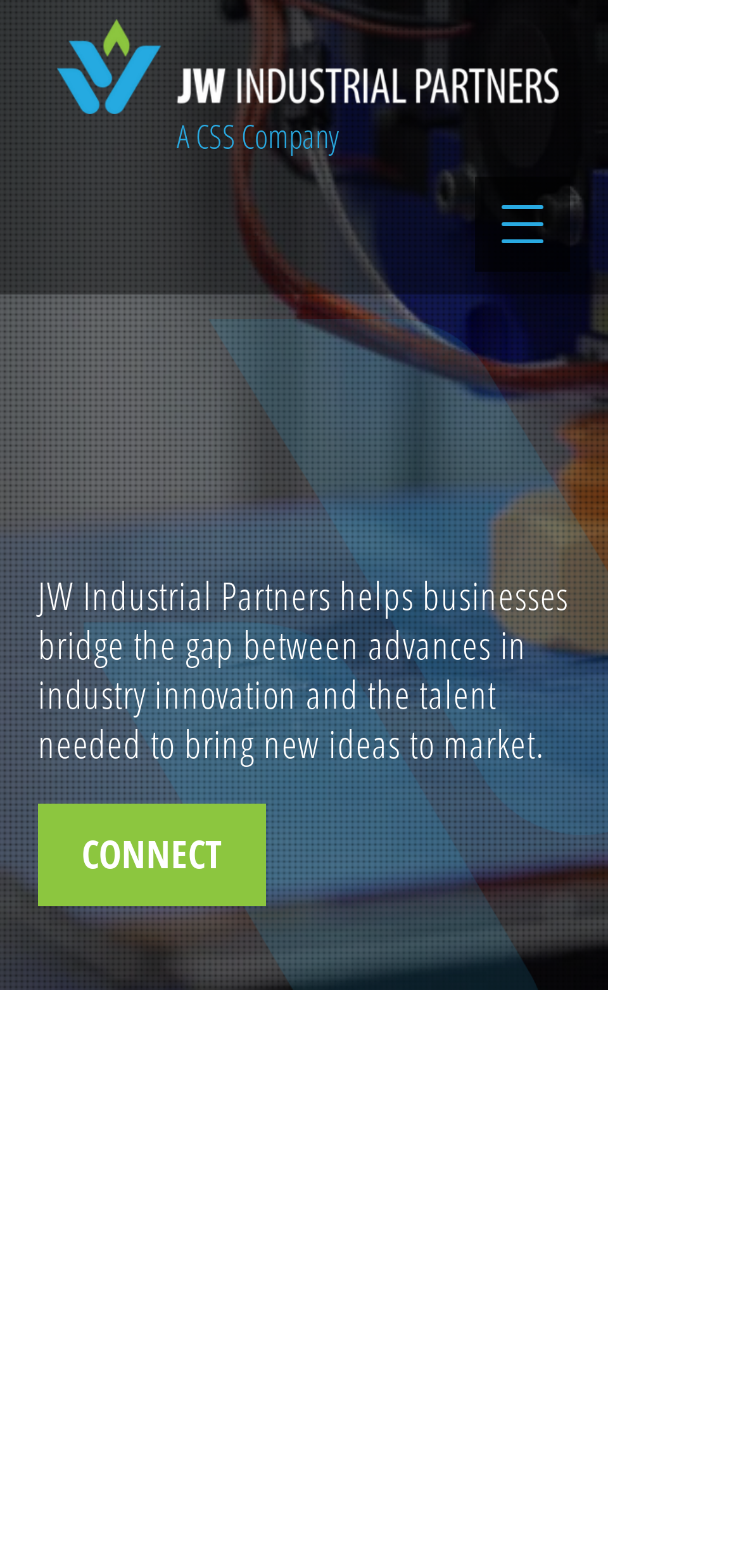Can you extract the headline from the webpage for me?

A CSS Company